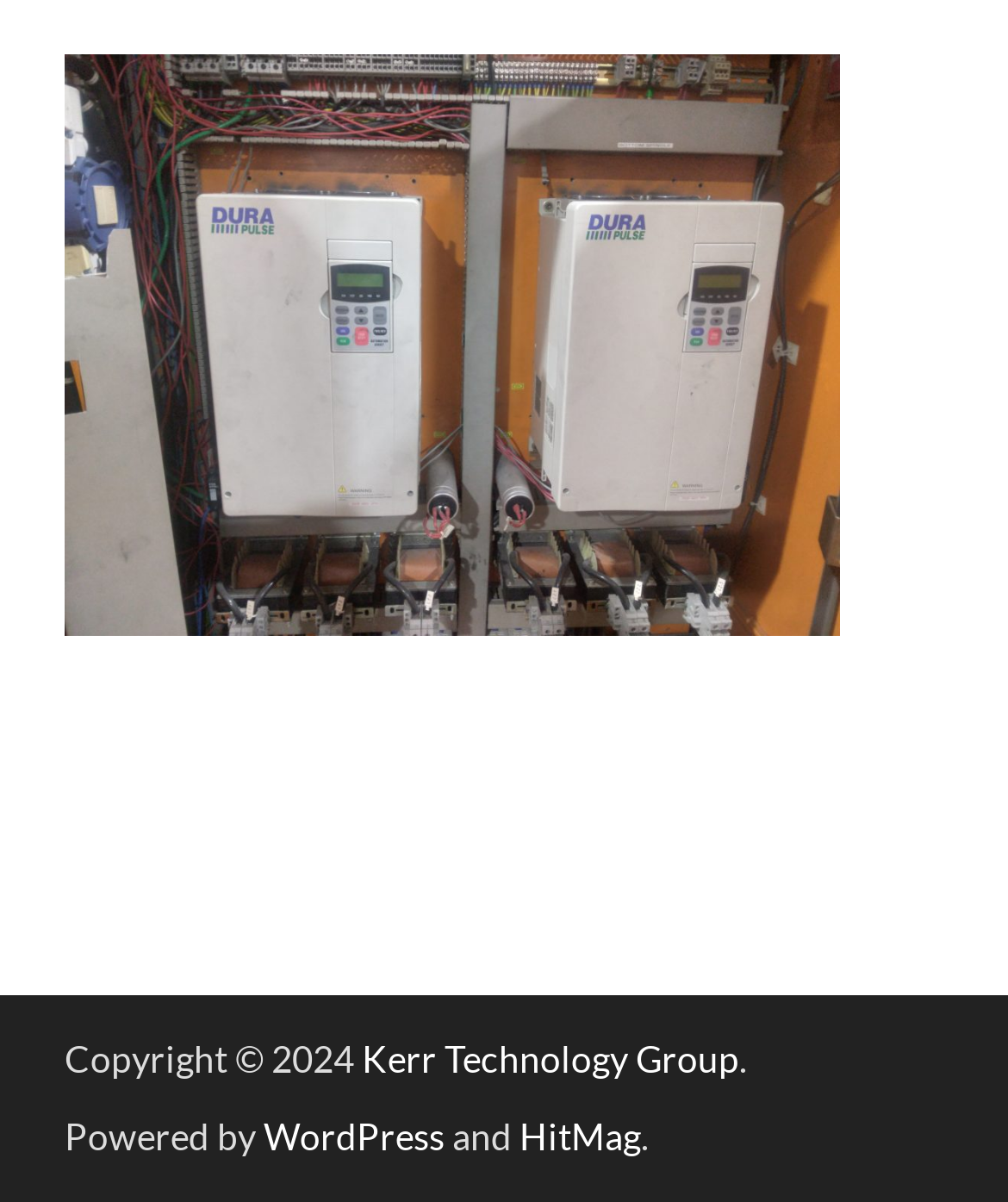Reply to the question below using a single word or brief phrase:
What is the last word in the footer section?

.